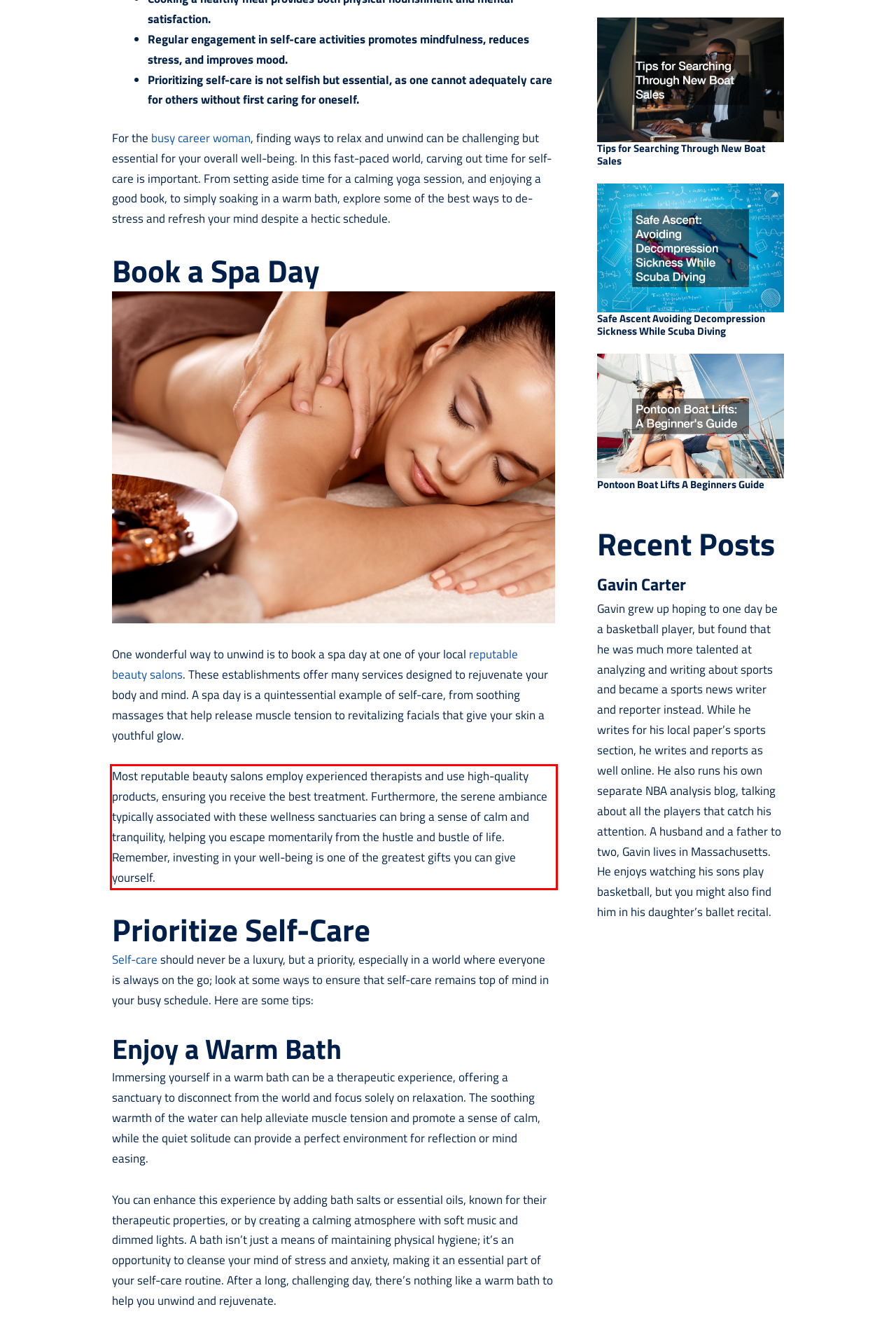The screenshot provided shows a webpage with a red bounding box. Apply OCR to the text within this red bounding box and provide the extracted content.

Most reputable beauty salons employ experienced therapists and use high-quality products, ensuring you receive the best treatment. Furthermore, the serene ambiance typically associated with these wellness sanctuaries can bring a sense of calm and tranquility, helping you escape momentarily from the hustle and bustle of life. Remember, investing in your well-being is one of the greatest gifts you can give yourself.